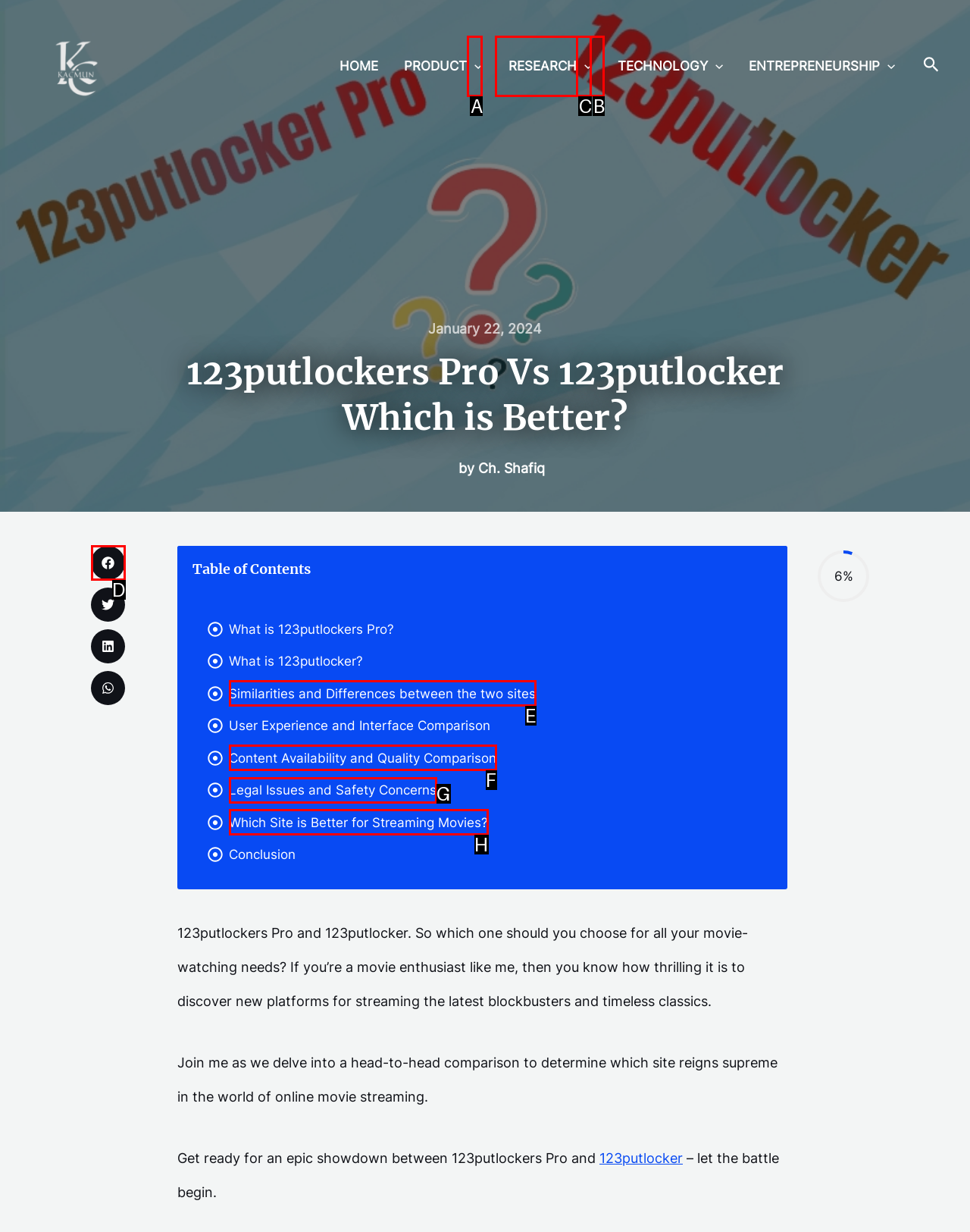Given the task: Share on facebook, tell me which HTML element to click on.
Answer with the letter of the correct option from the given choices.

D